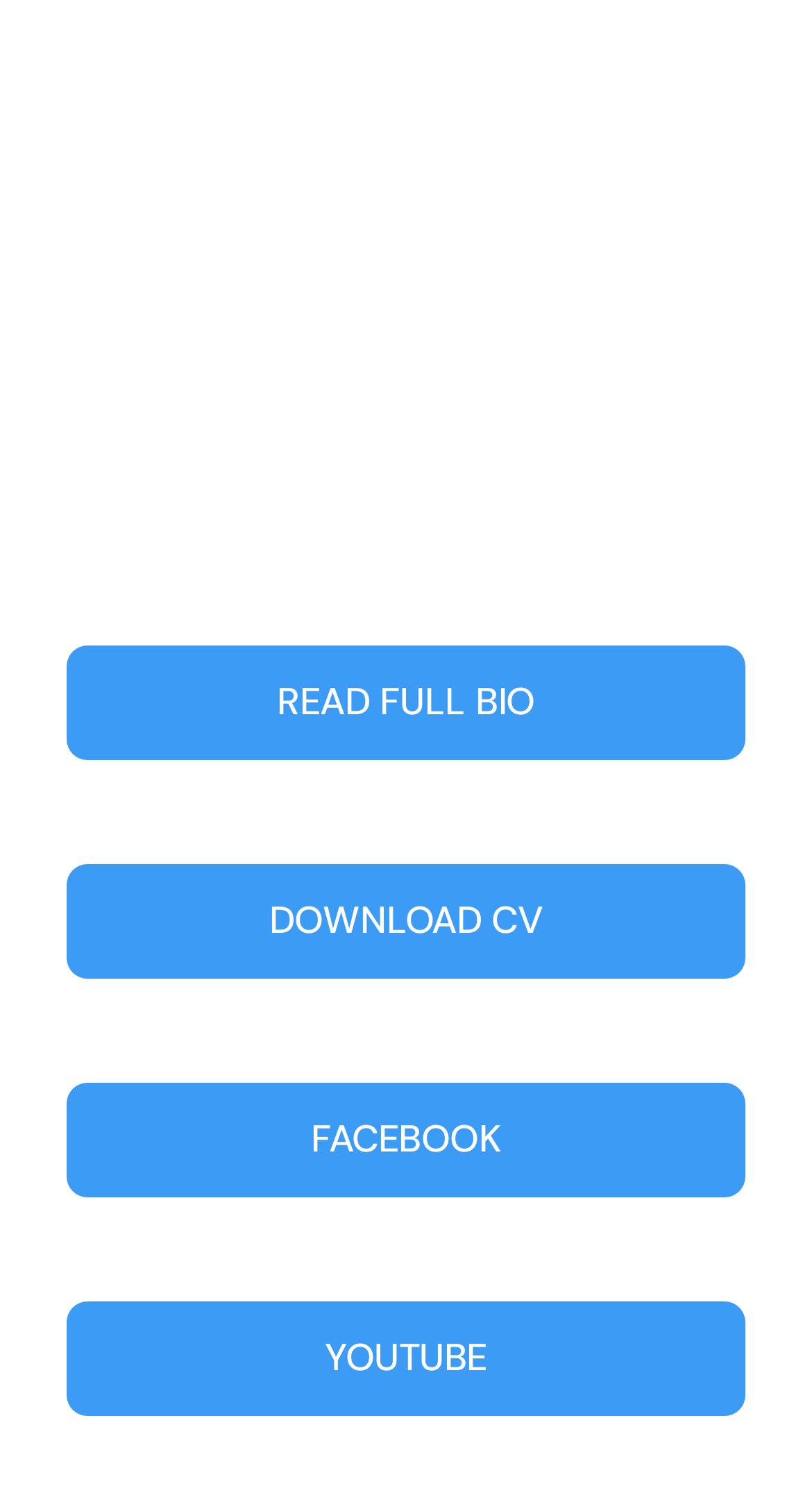Identify the bounding box coordinates for the UI element described as follows: "FACEBOOK". Ensure the coordinates are four float numbers between 0 and 1, formatted as [left, top, right, bottom].

[0.082, 0.725, 0.918, 0.802]